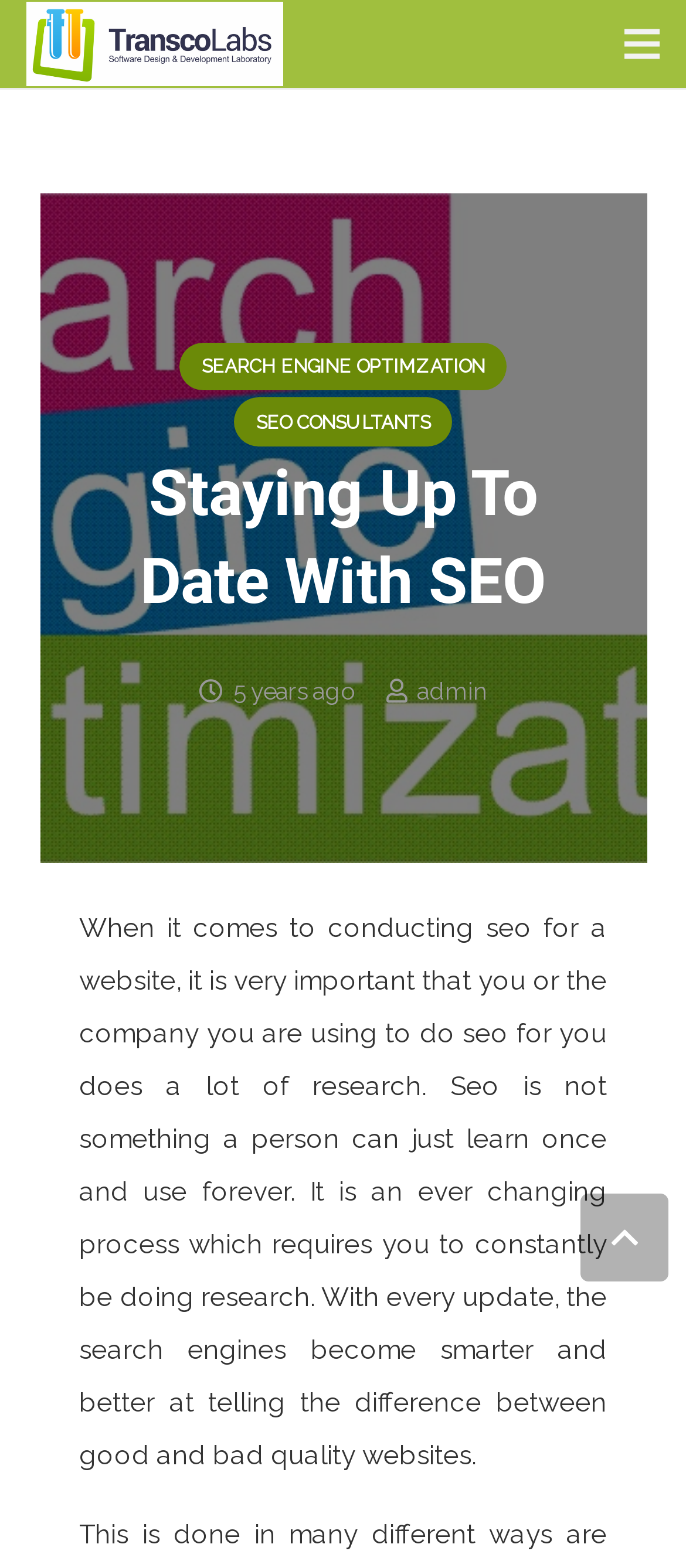Who is the author of the article?
Use the image to answer the question with a single word or phrase.

admin